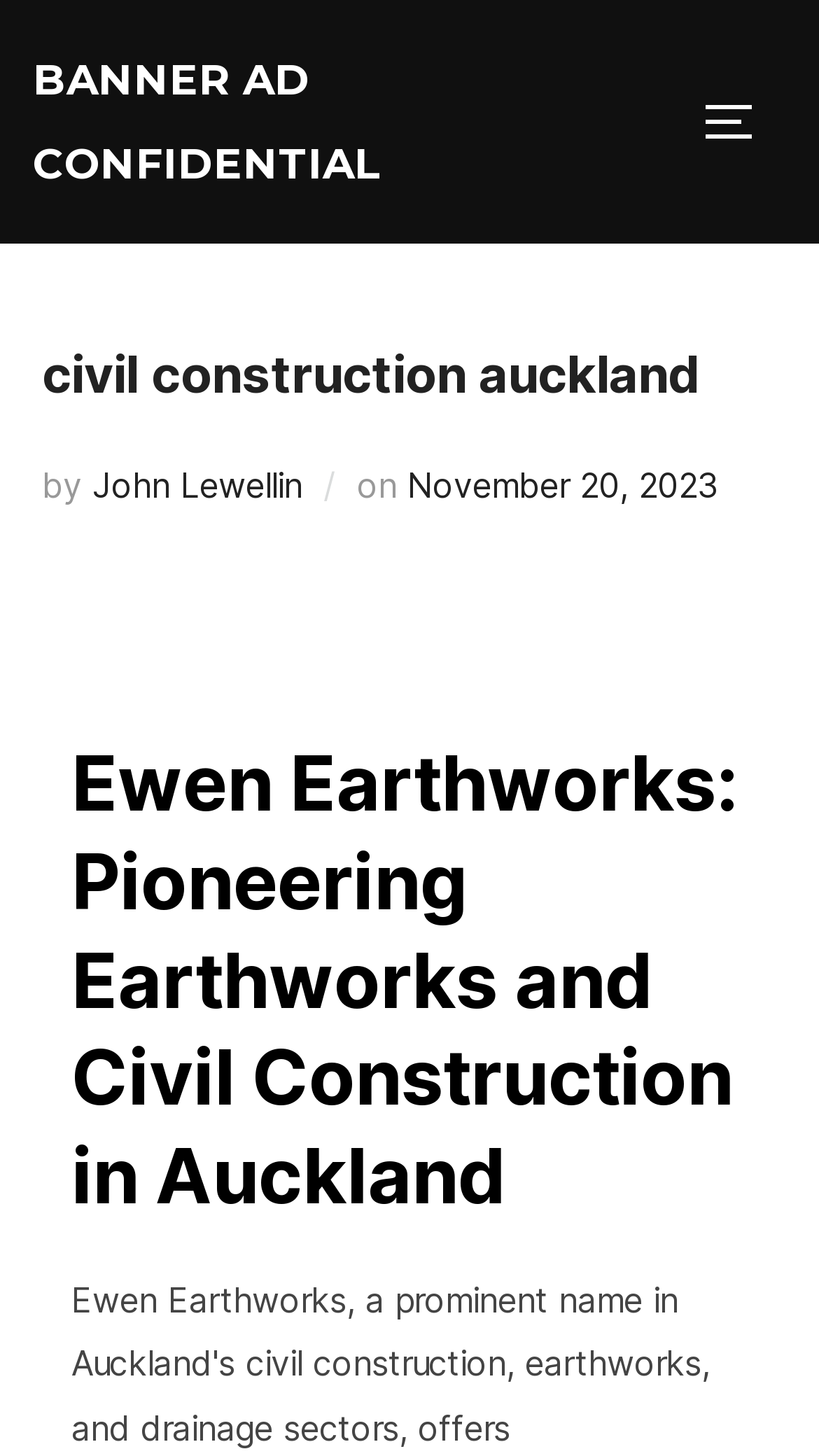Respond to the following question with a brief word or phrase:
When was the article posted?

November 20, 2023